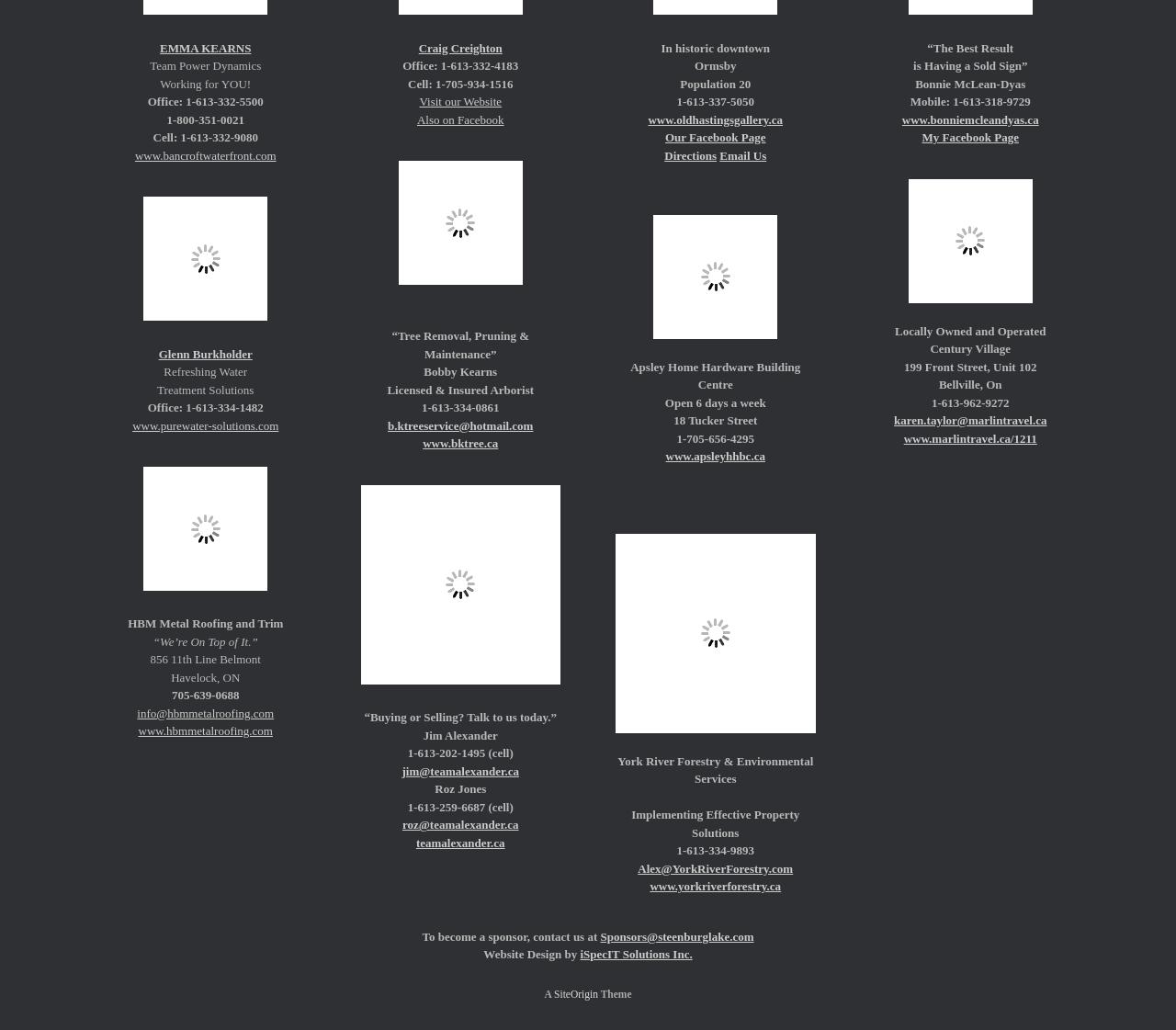Locate the bounding box coordinates of the clickable region necessary to complete the following instruction: "Check out HBM Metal Roofing and Trim". Provide the coordinates in the format of four float numbers between 0 and 1, i.e., [left, top, right, bottom].

[0.109, 0.599, 0.241, 0.612]